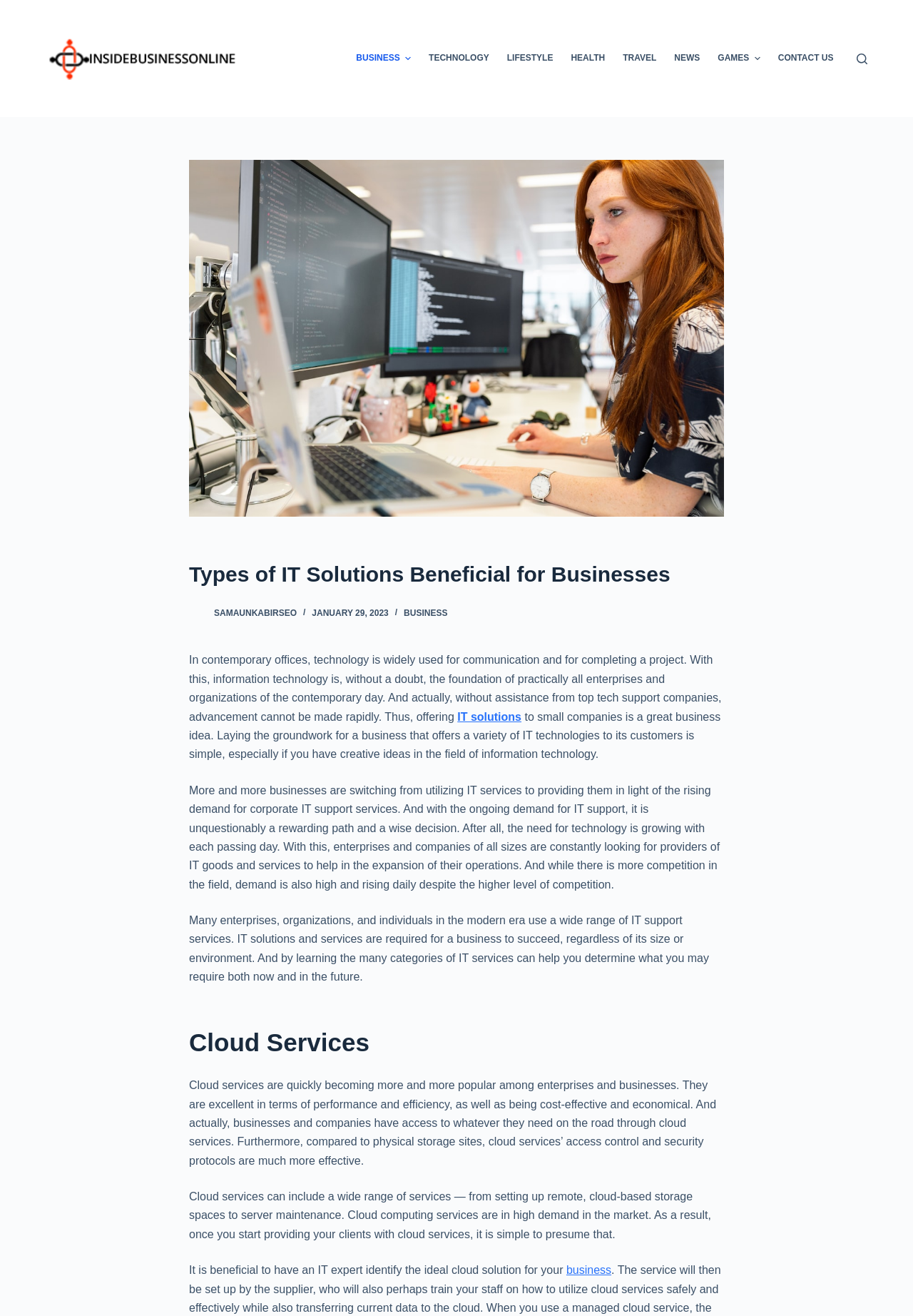Construct a thorough caption encompassing all aspects of the webpage.

The webpage is about the benefits of offering IT solutions to small companies. At the top left corner, there is a logo of "Insidebusinessonline" with a link to skip to the content. Next to the logo, there is a horizontal navigation menu with several menu items, including "BUSINESS", "TECHNOLOGY", "LIFESTYLE", "HEALTH", "TRAVEL", "NEWS", "GAMES", and "CONTACT US". Each menu item has a small icon next to it.

Below the navigation menu, there is a large image with a heading "Types of IT Solutions Beneficial for Businesses" and a subheading "In contemporary offices, technology is widely used for communication and for completing a project...". The image takes up most of the top section of the page.

Under the image, there is a block of text that discusses the importance of IT solutions for small businesses, followed by several paragraphs of text that explain the benefits of offering IT solutions, including the growing demand for corporate IT support services and the need for technology in businesses of all sizes.

The text is divided into sections, with headings such as "Cloud Services" that highlight specific types of IT solutions. The text also includes links to related topics, such as "IT solutions" and "business".

On the top right corner, there is a button to open a search form. The overall layout of the page is clean and easy to read, with a focus on providing informative content about the benefits of offering IT solutions to small companies.